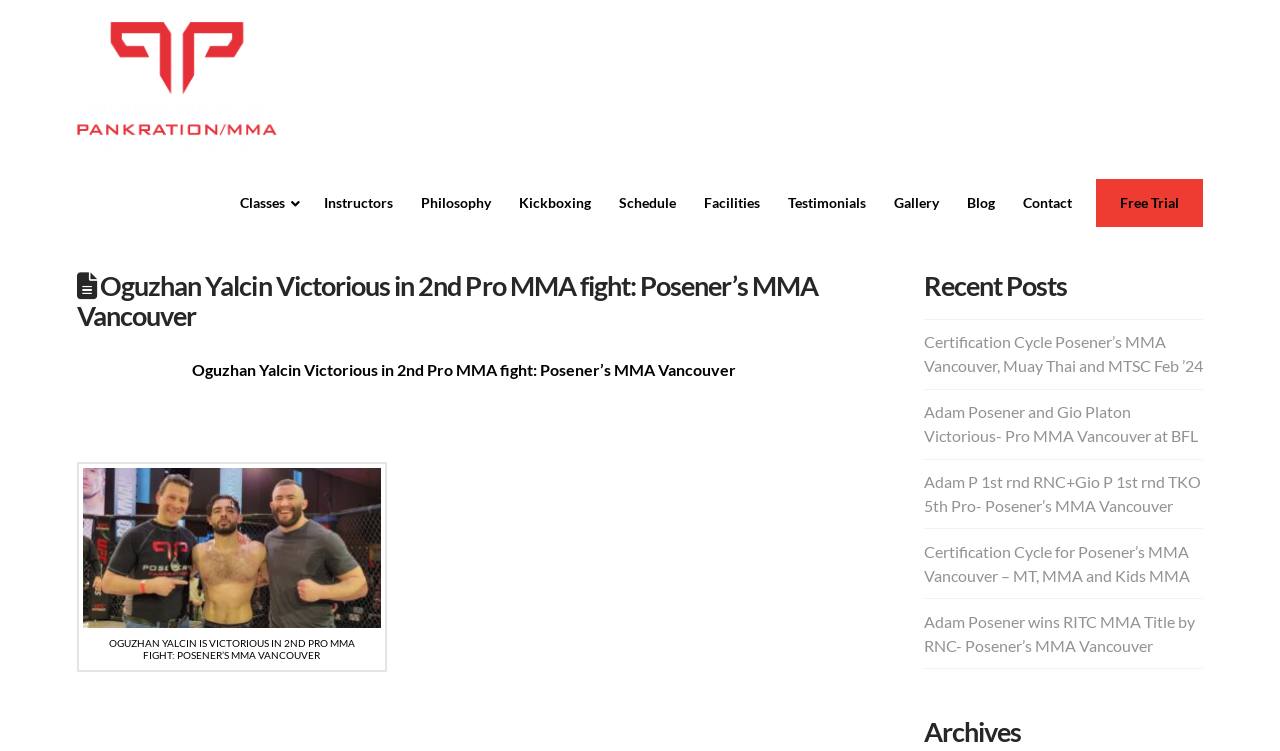Provide a brief response in the form of a single word or phrase:
What is the name of the MMA gym?

Posener's MMA Vancouver